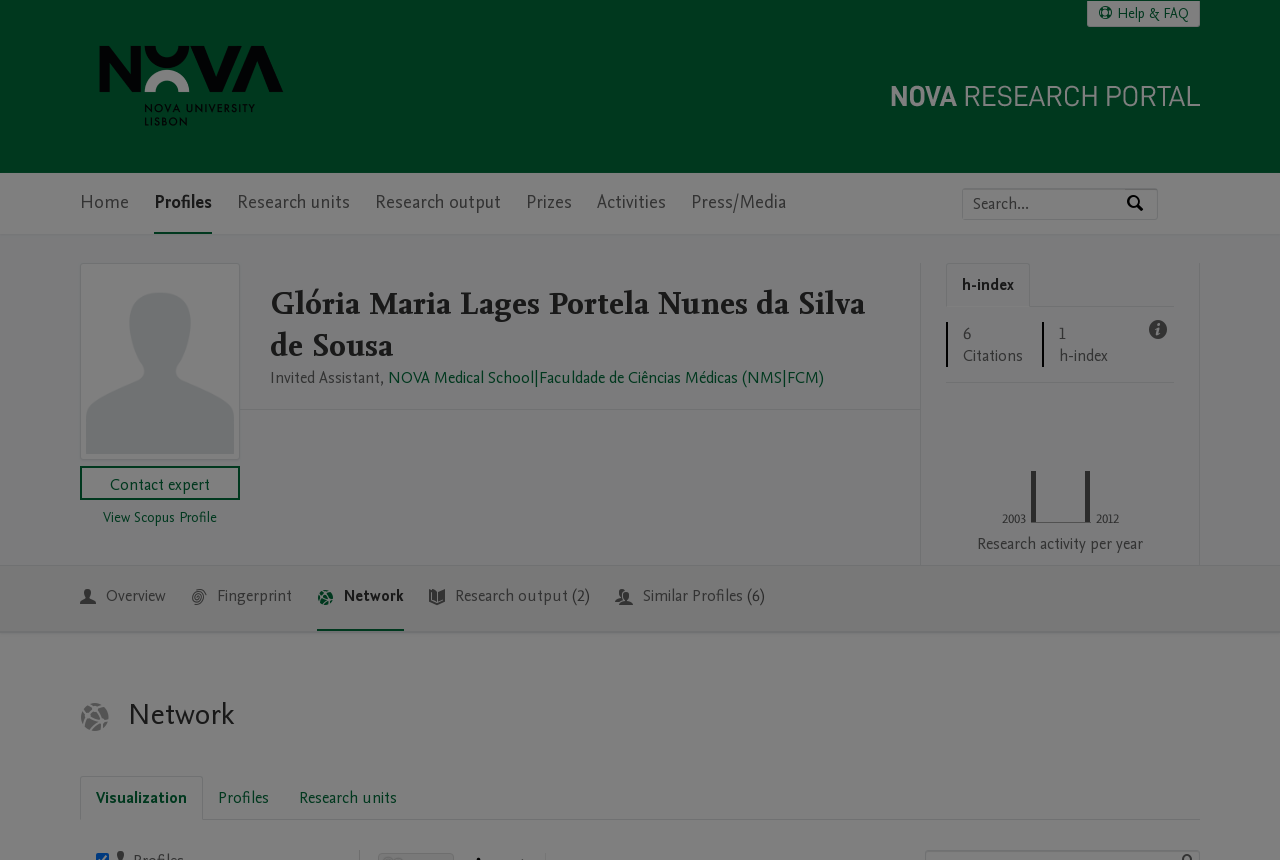Use a single word or phrase to answer the question:
What is the purpose of the search box?

Search by expertise, name or affiliation